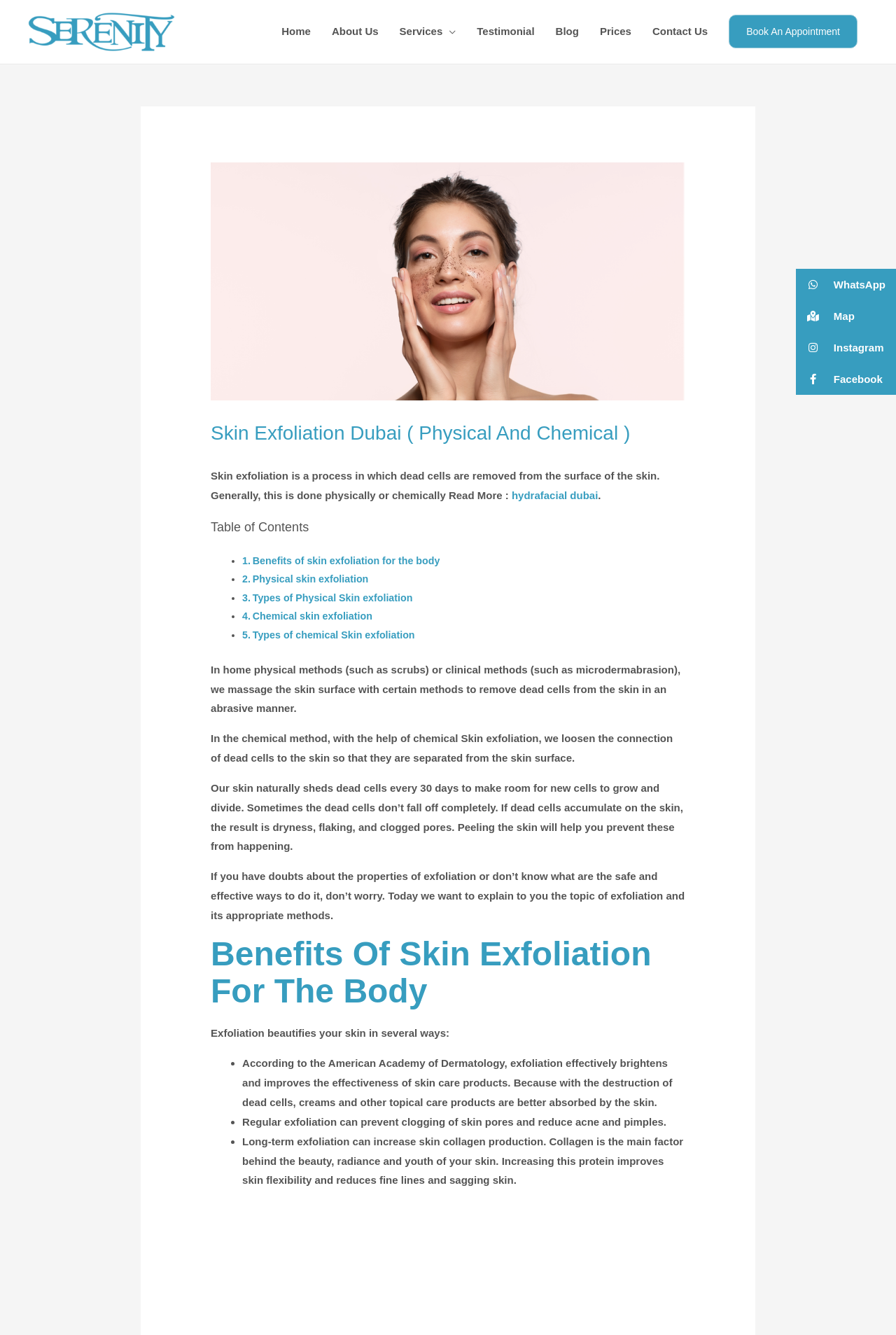Please find the bounding box coordinates of the element that needs to be clicked to perform the following instruction: "View the 'SERENITY Clinic | Dubai Marina' image". The bounding box coordinates should be four float numbers between 0 and 1, represented as [left, top, right, bottom].

[0.031, 0.008, 0.195, 0.04]